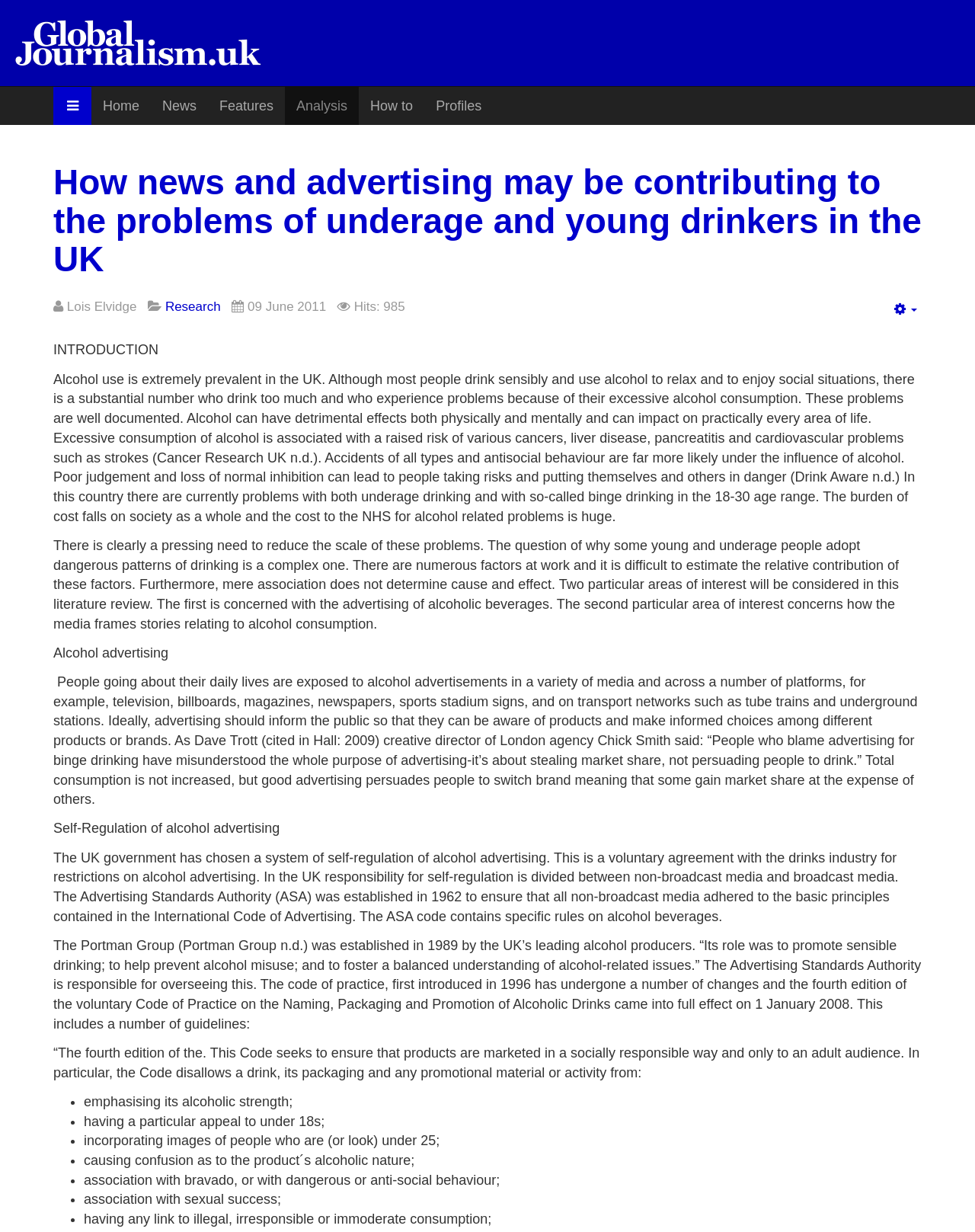Please find the bounding box coordinates of the element that needs to be clicked to perform the following instruction: "Search for something". The bounding box coordinates should be four float numbers between 0 and 1, represented as [left, top, right, bottom].

None